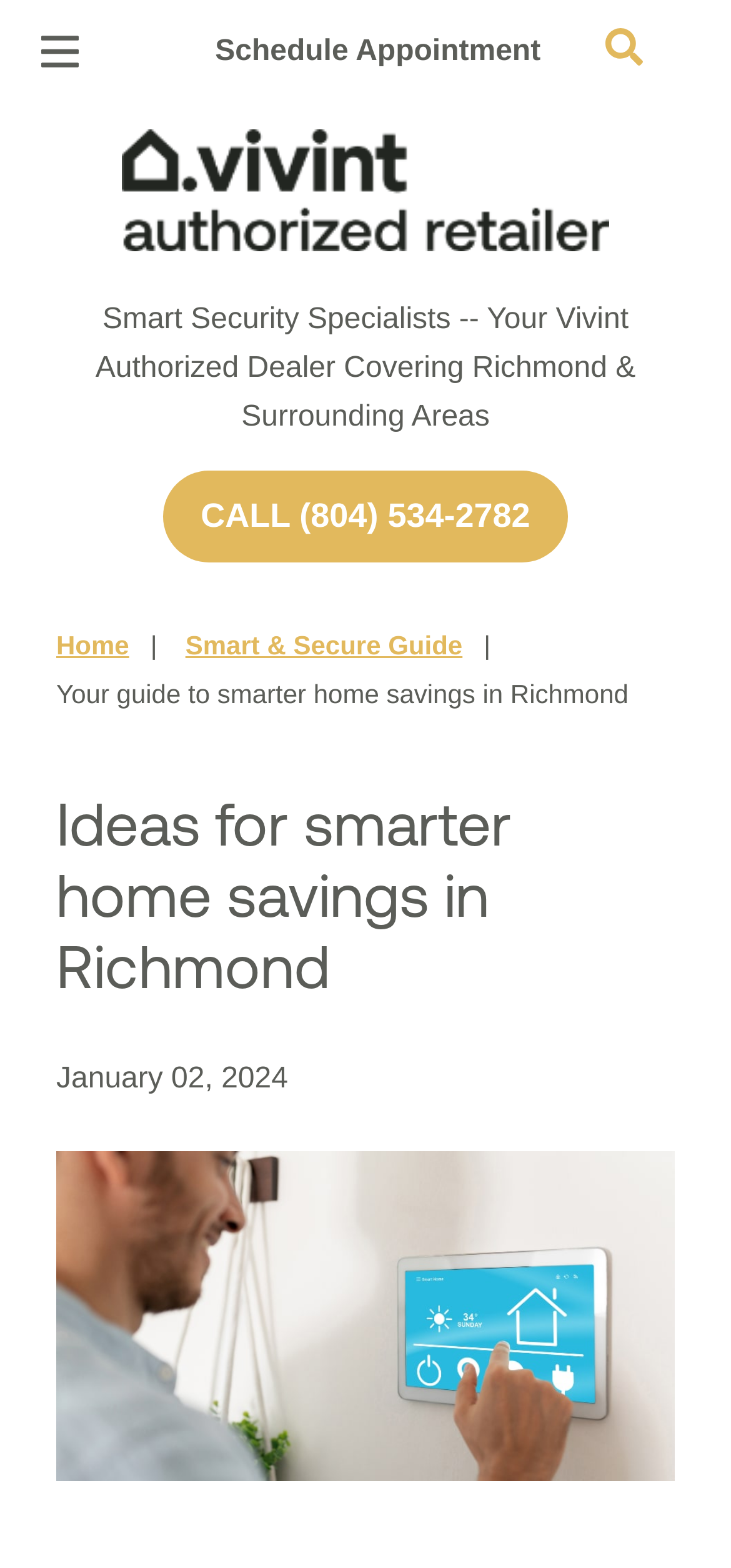Please mark the clickable region by giving the bounding box coordinates needed to complete this instruction: "Schedule an appointment".

[0.269, 0.007, 0.765, 0.058]